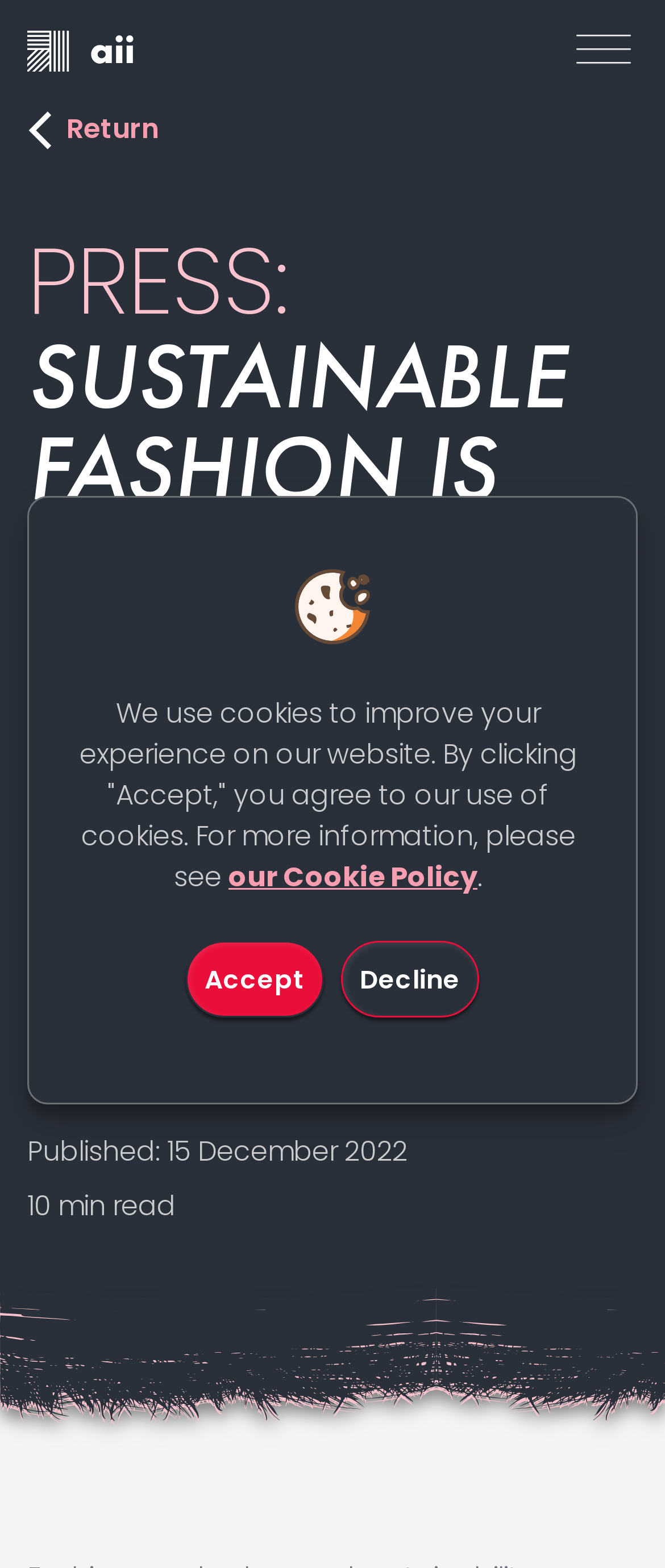Please find and give the text of the main heading on the webpage.

PRESS: SUSTAINABLE FASHION IS STUCK IN ‘PILOT PHASE’ VOGUE BUSINESS
